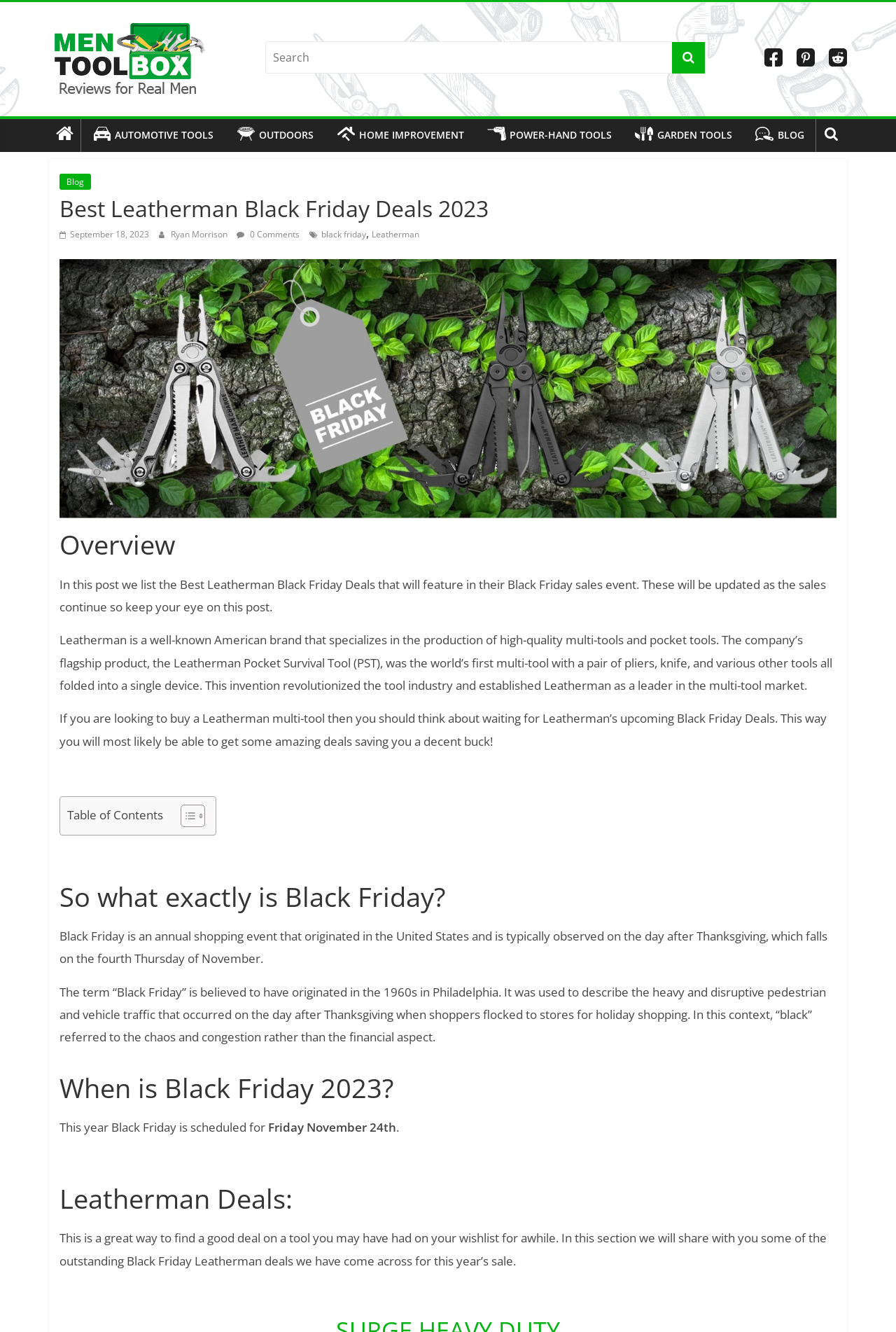What is the date of Black Friday 2023?
Based on the image, please offer an in-depth response to the question.

According to the webpage content, I found the date of Black Friday 2023 mentioned in the text 'This year Black Friday is scheduled for Friday November 24th'.